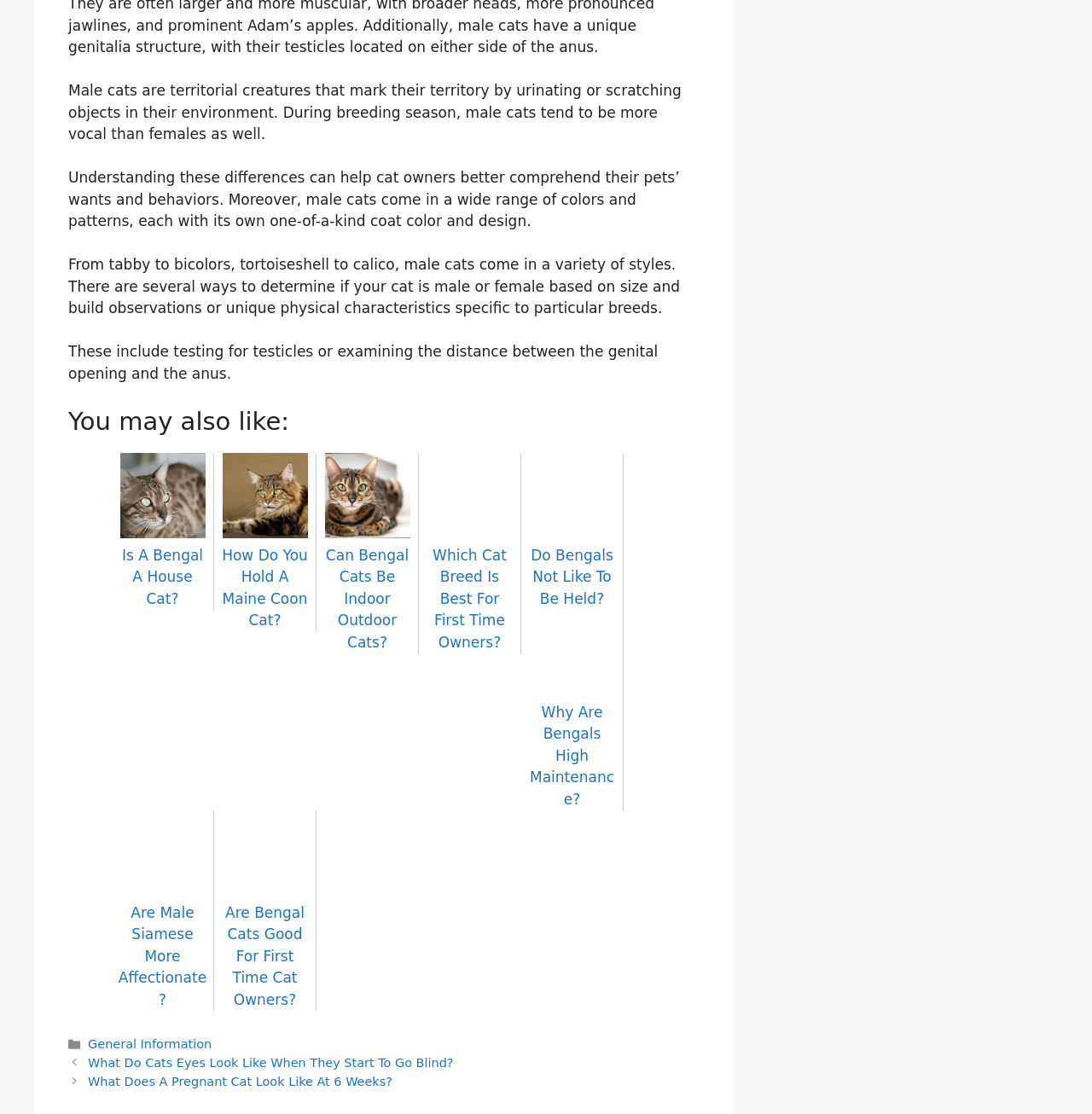How many links are in the 'You may also like' section?
Respond to the question with a single word or phrase according to the image.

6